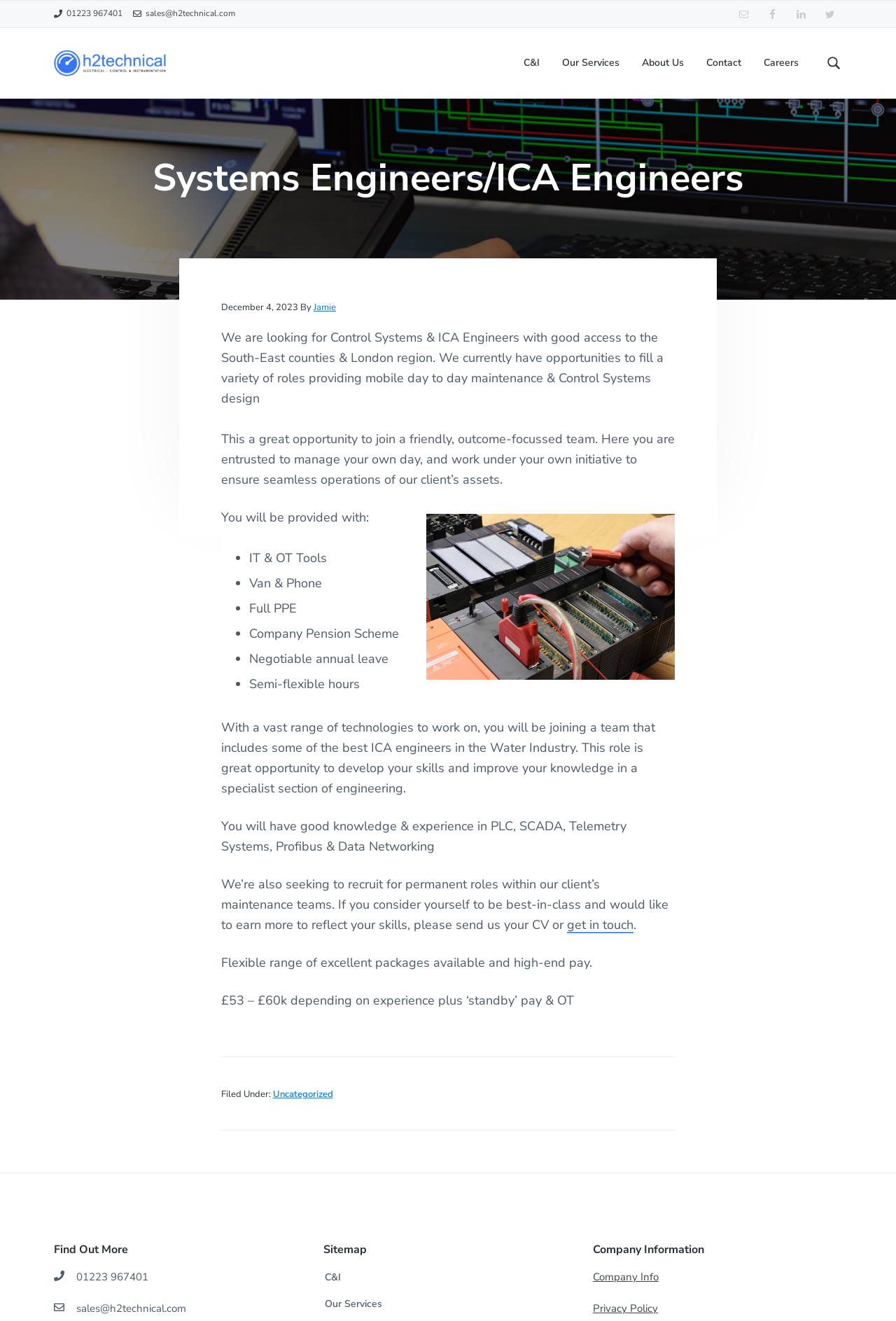Determine the bounding box coordinates of the section I need to click to execute the following instruction: "Contact us via email". Provide the coordinates as four float numbers between 0 and 1, i.e., [left, top, right, bottom].

[0.158, 0.006, 0.262, 0.014]